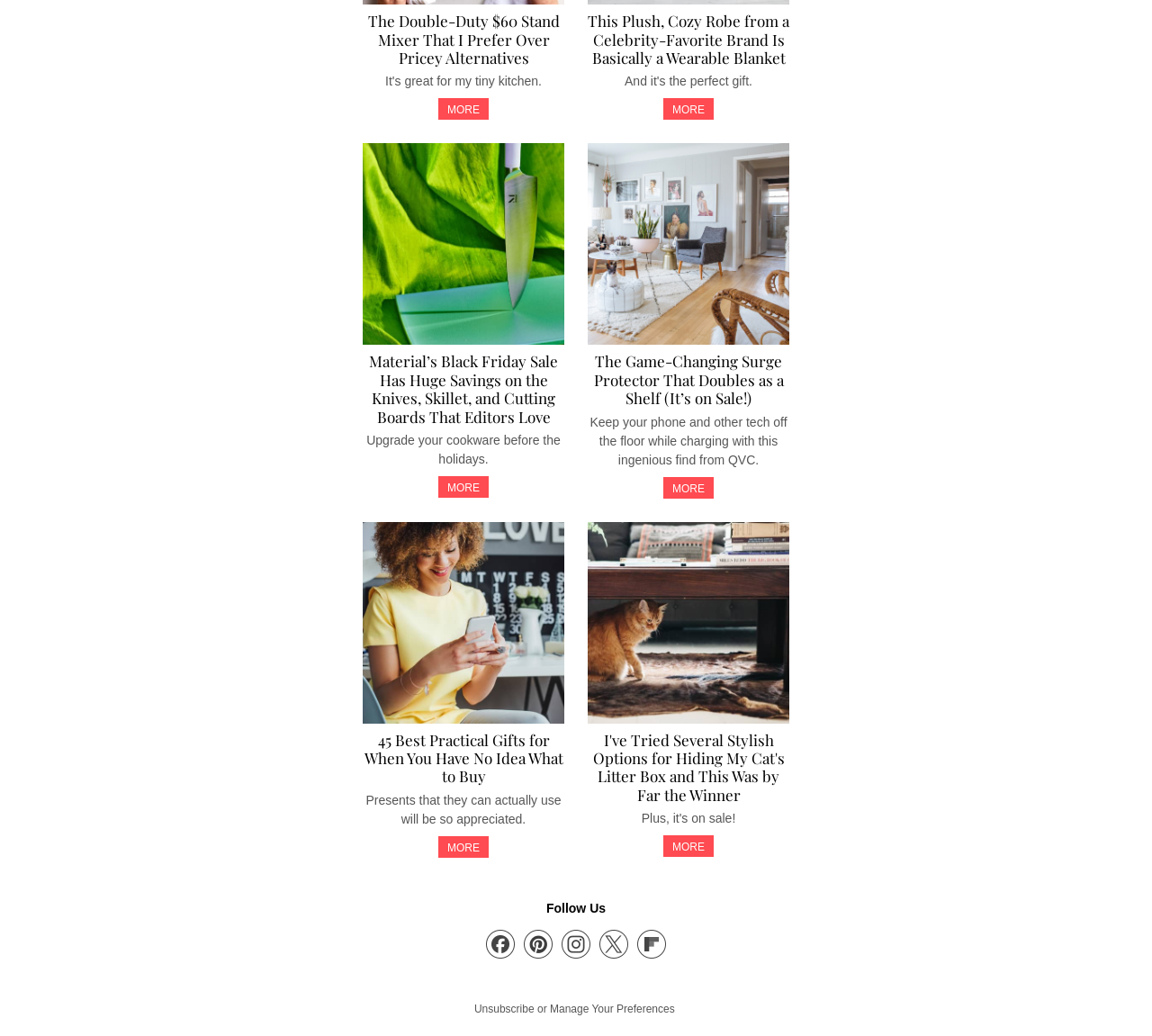Can you find the bounding box coordinates for the UI element given this description: "alt="Twitter" title="Twitter""? Provide the coordinates as four float numbers between 0 and 1: [left, top, right, bottom].

[0.52, 0.897, 0.545, 0.925]